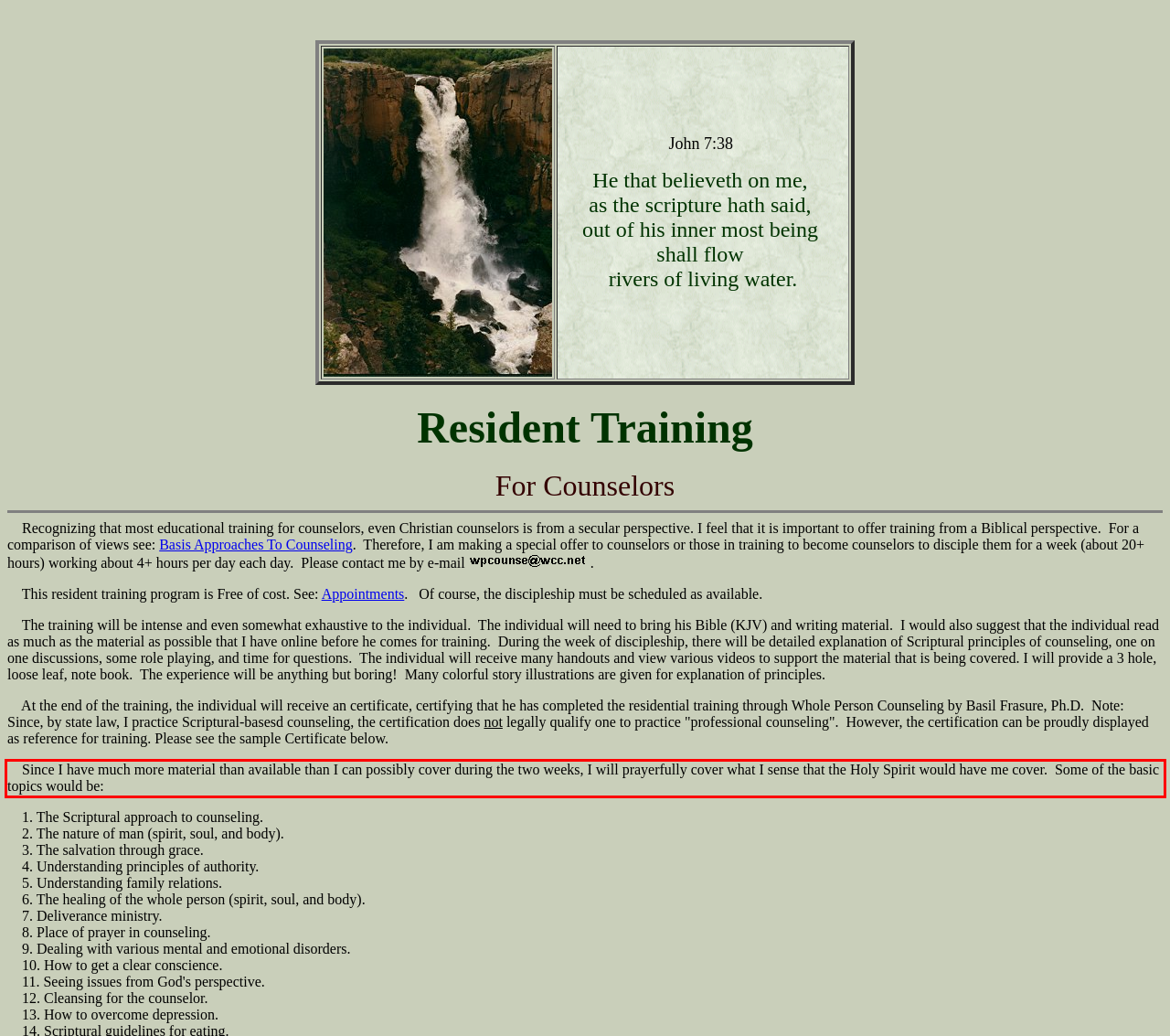You are provided with a screenshot of a webpage that includes a UI element enclosed in a red rectangle. Extract the text content inside this red rectangle.

Since I have much more material than available than I can possibly cover during the two weeks, I will prayerfully cover what I sense that the Holy Spirit would have me cover. Some of the basic topics would be: